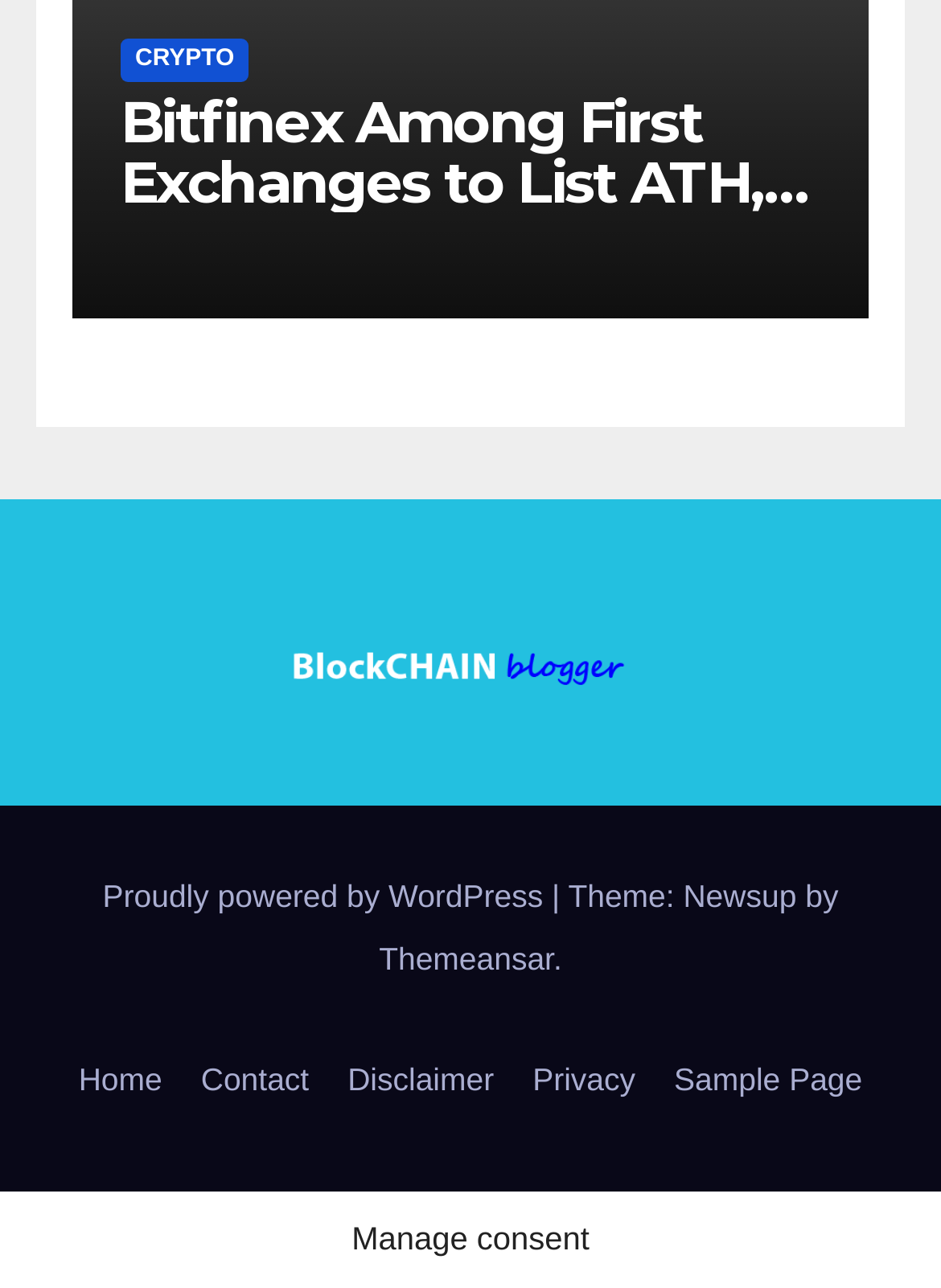Please determine the bounding box coordinates of the element's region to click for the following instruction: "Check the Disclaimer".

[0.349, 0.8, 0.545, 0.879]